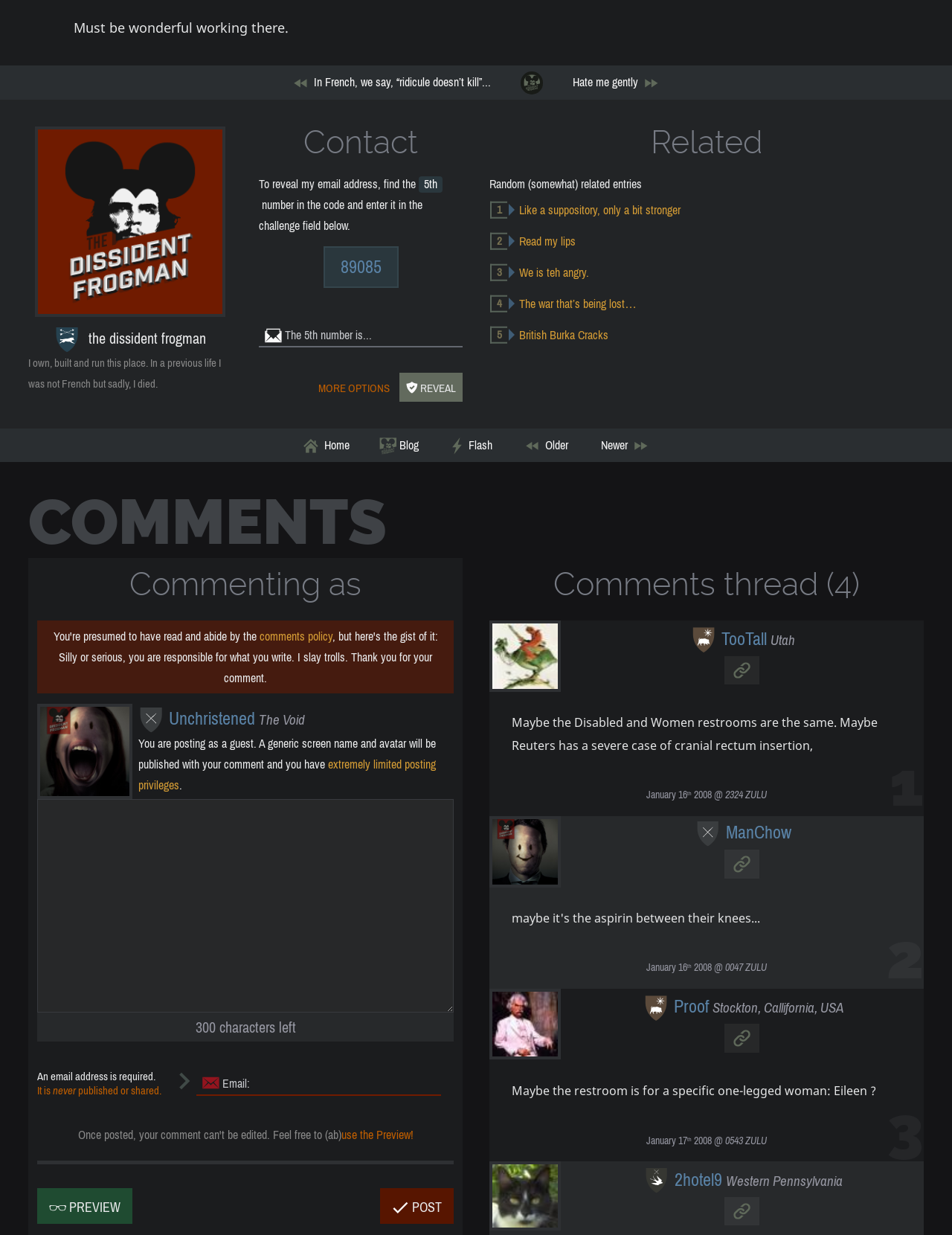Please locate the UI element described by "British Burka Cracks" and provide its bounding box coordinates.

[0.545, 0.266, 0.639, 0.277]